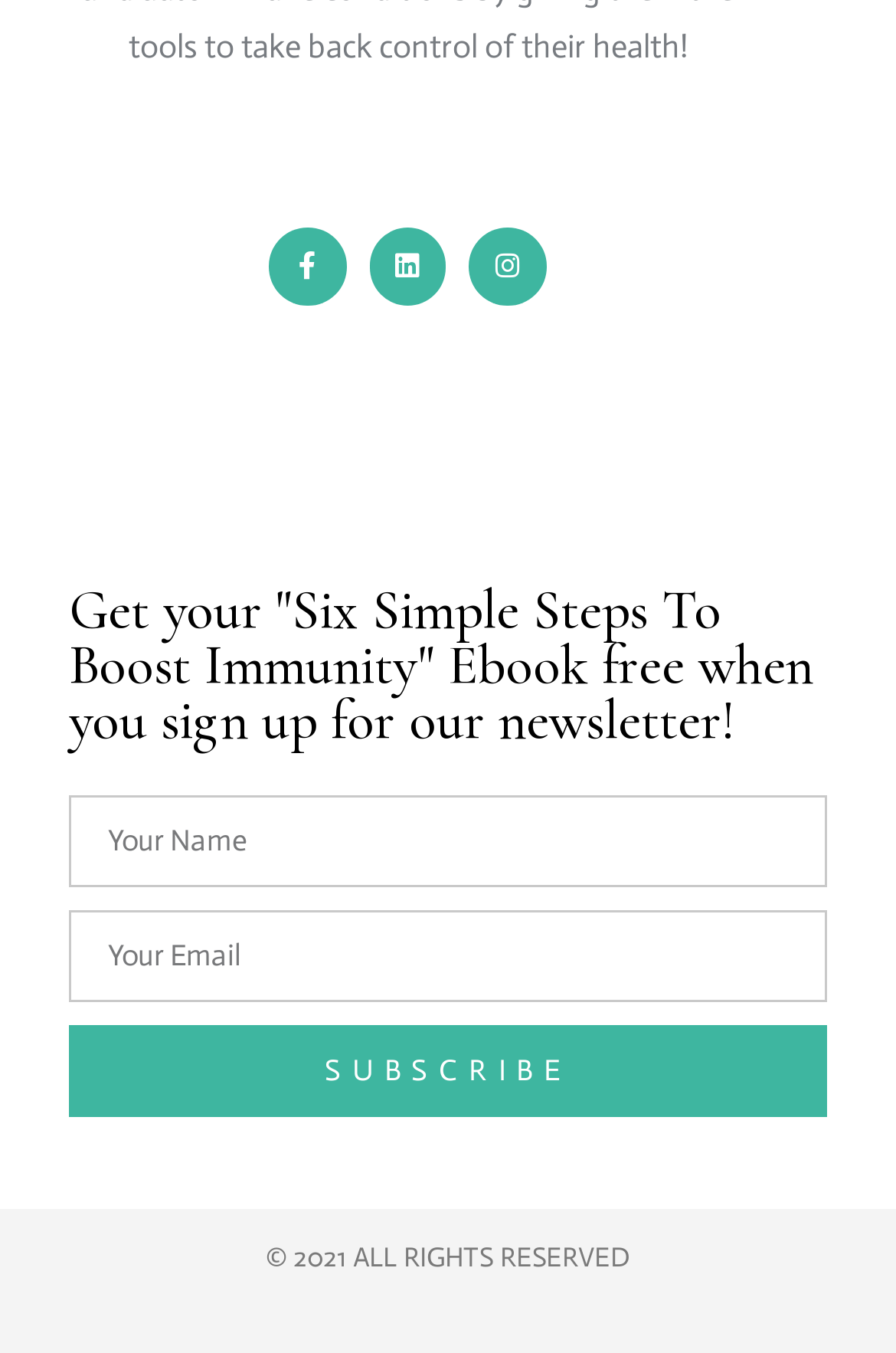What is the required field in the newsletter sign-up form?
Provide an in-depth answer to the question, covering all aspects.

The 'Email' field in the newsletter sign-up form is marked as required, indicating that users must provide a valid email address to submit the form successfully.